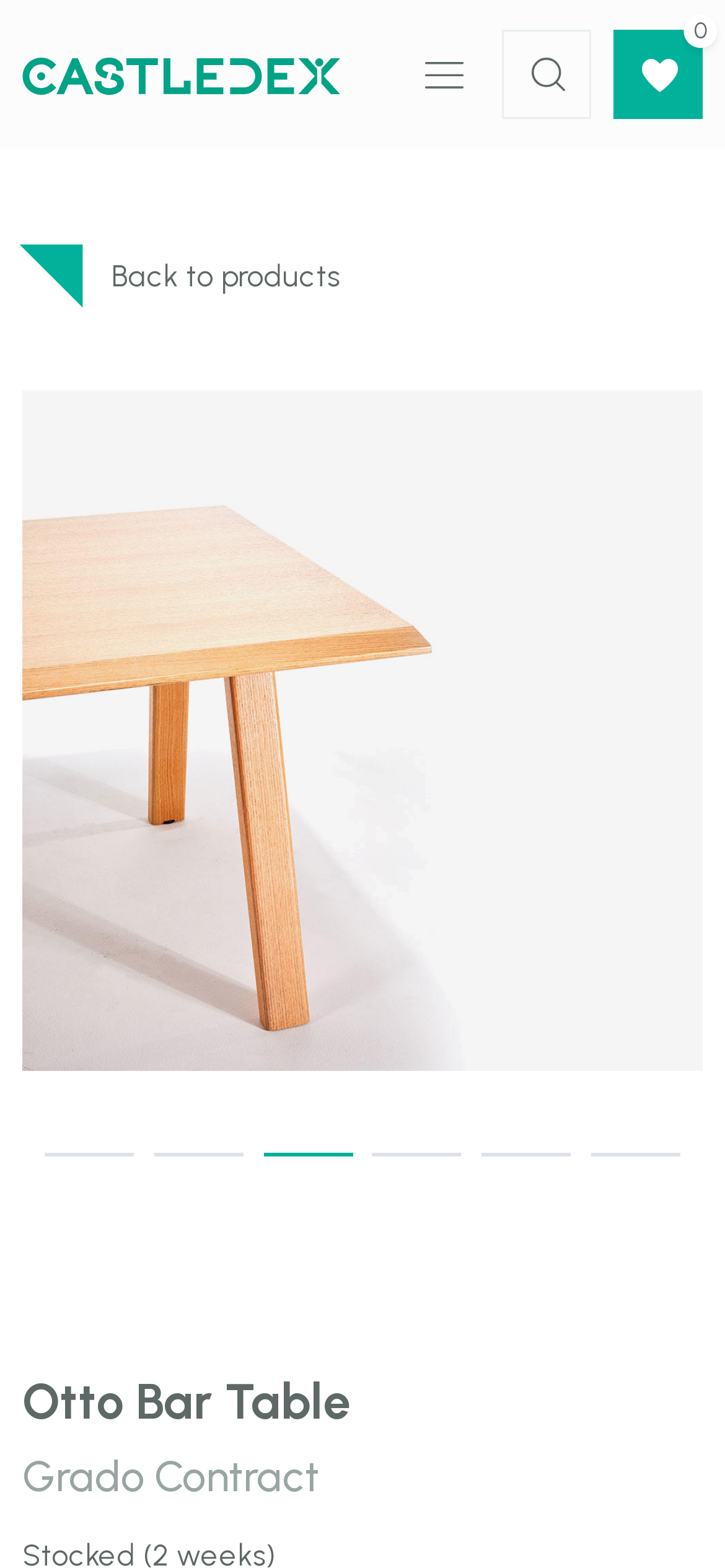Locate and generate the text content of the webpage's heading.

Otto Bar Table